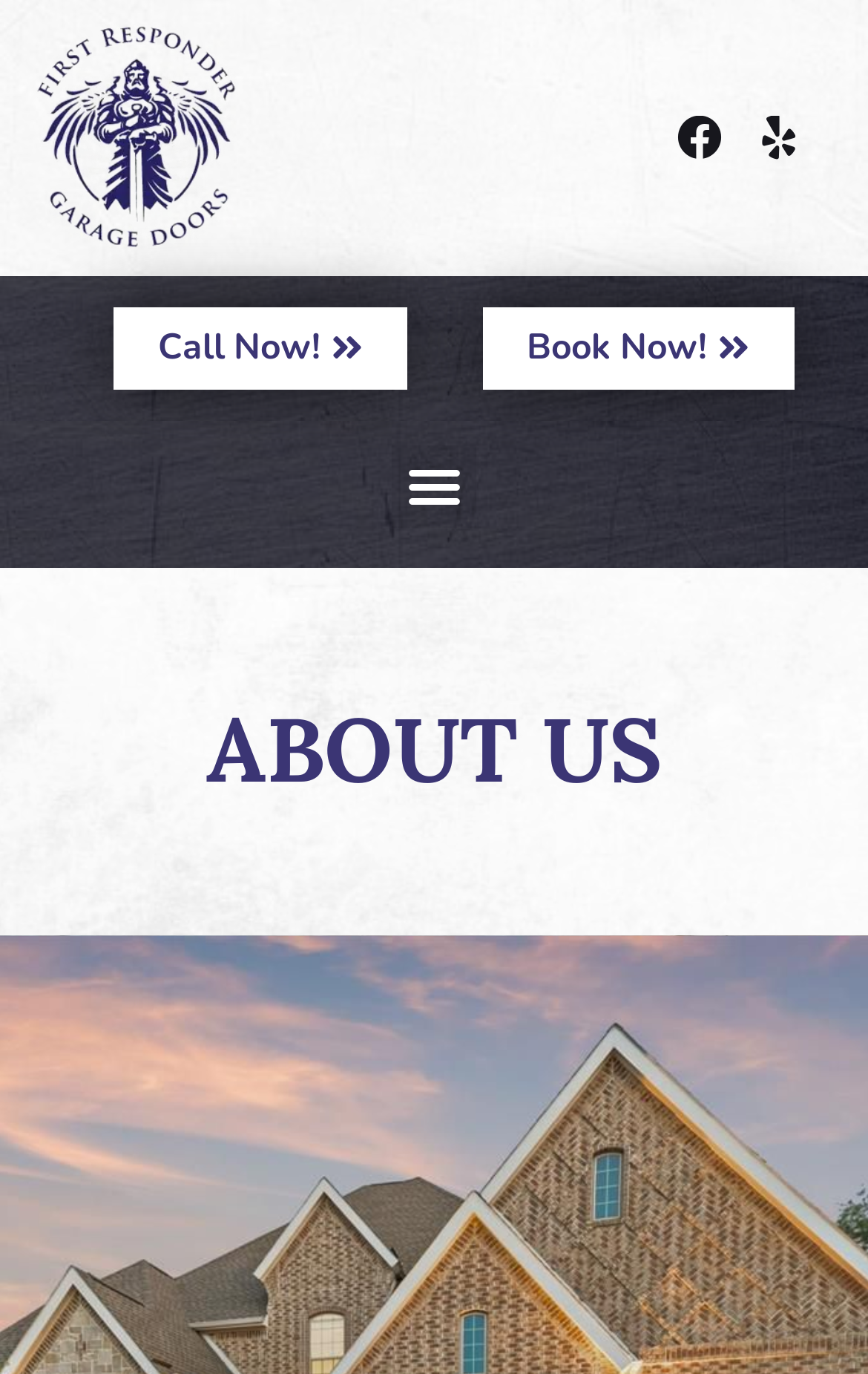What is the main section of the webpage about?
Provide an in-depth answer to the question, covering all aspects.

I found the main section of the webpage by looking at the heading elements, where I saw a heading with the text 'ABOUT US'.